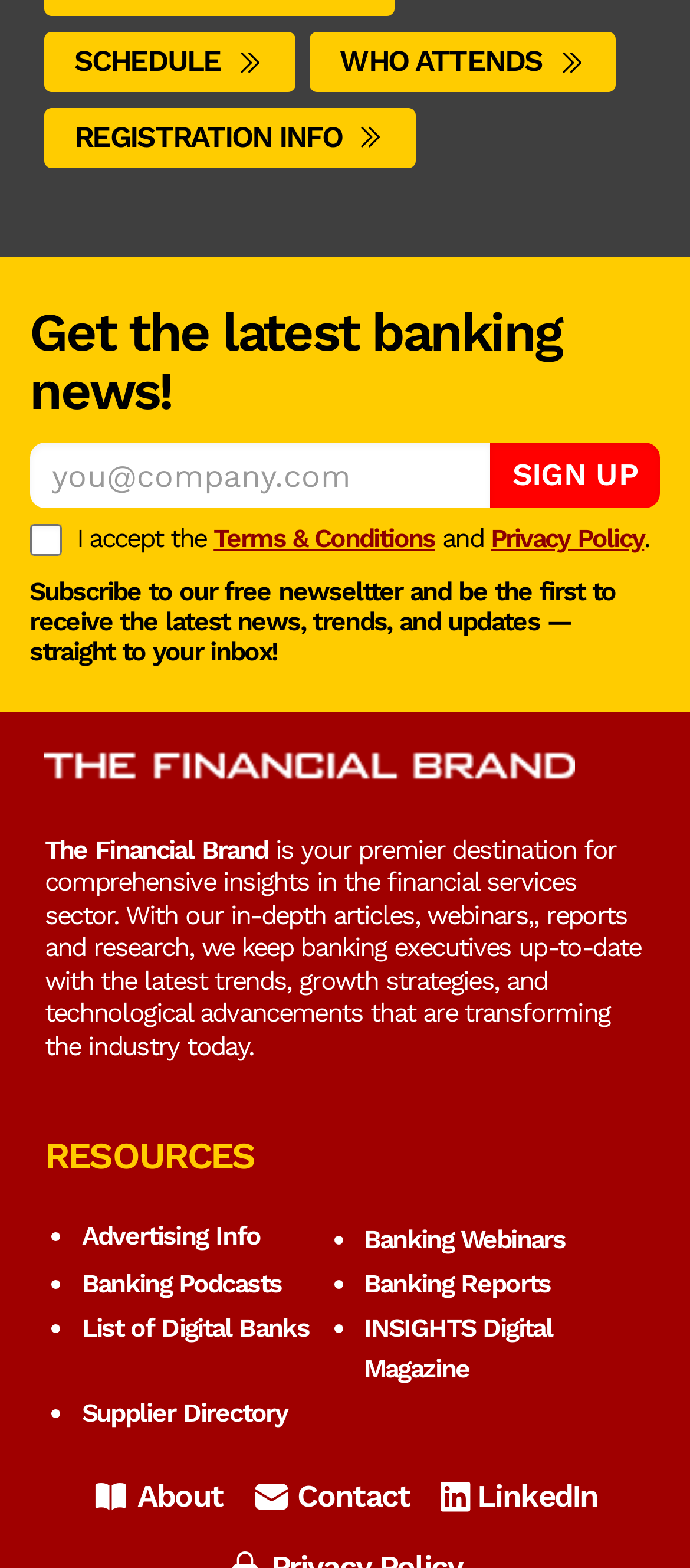Using the description "Terms & Conditions", locate and provide the bounding box of the UI element.

[0.31, 0.333, 0.63, 0.354]